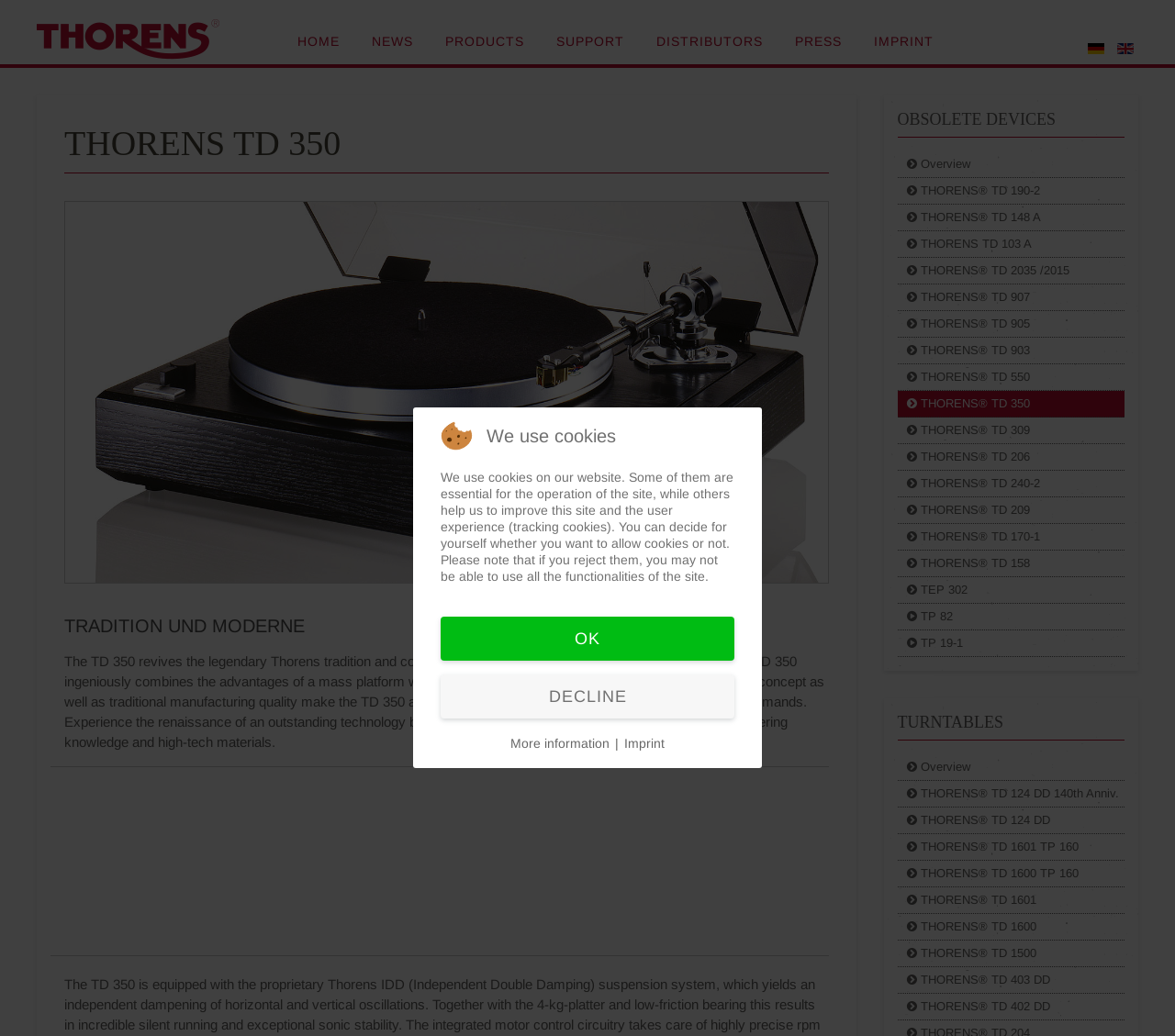Locate the bounding box of the UI element defined by this description: "THORENS® TD 403 DD". The coordinates should be given as four float numbers between 0 and 1, formatted as [left, top, right, bottom].

[0.764, 0.934, 0.957, 0.959]